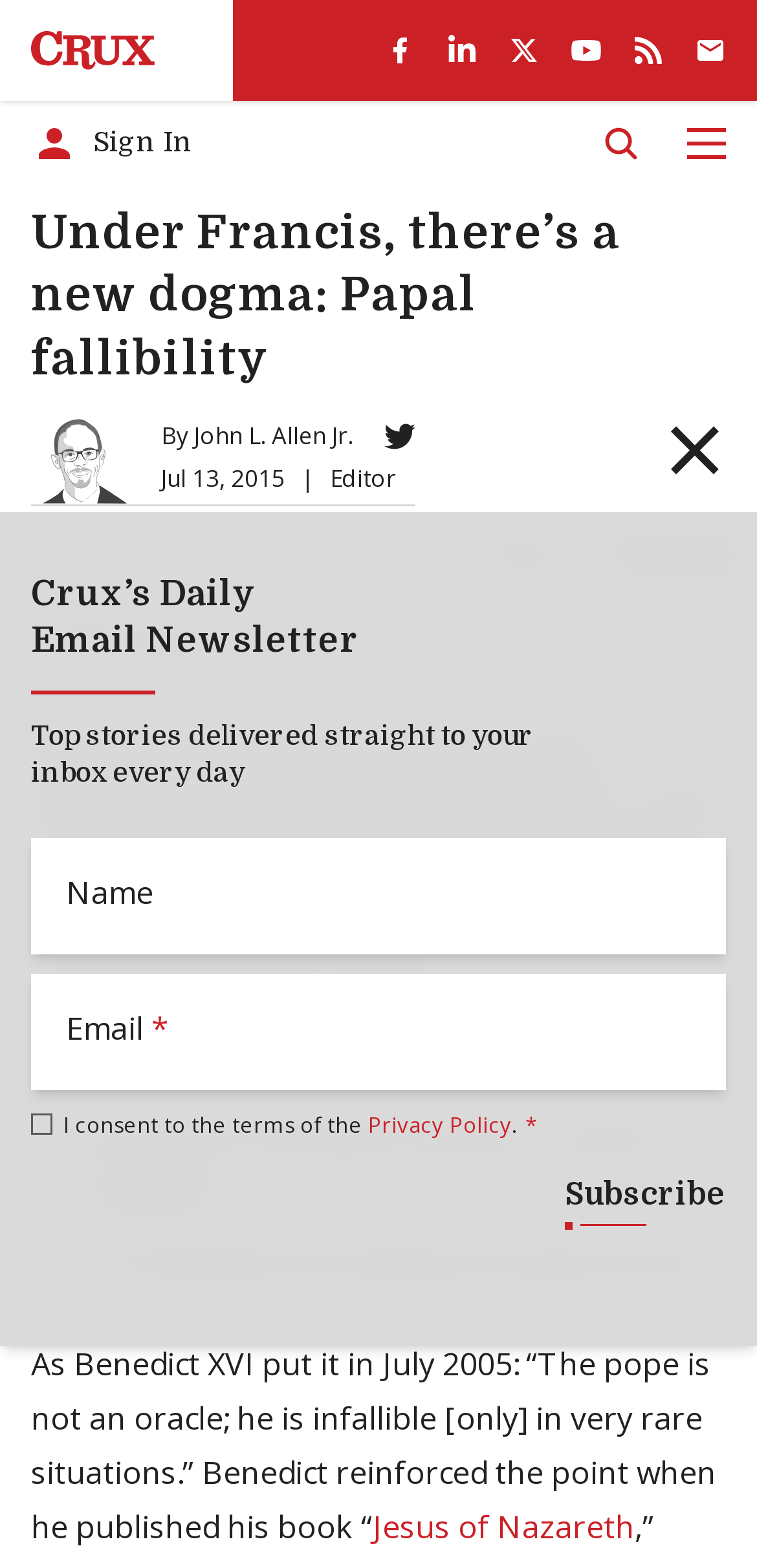What is the name of the newsletter?
Based on the visual content, answer with a single word or a brief phrase.

Crux’s Daily Email Newsletter